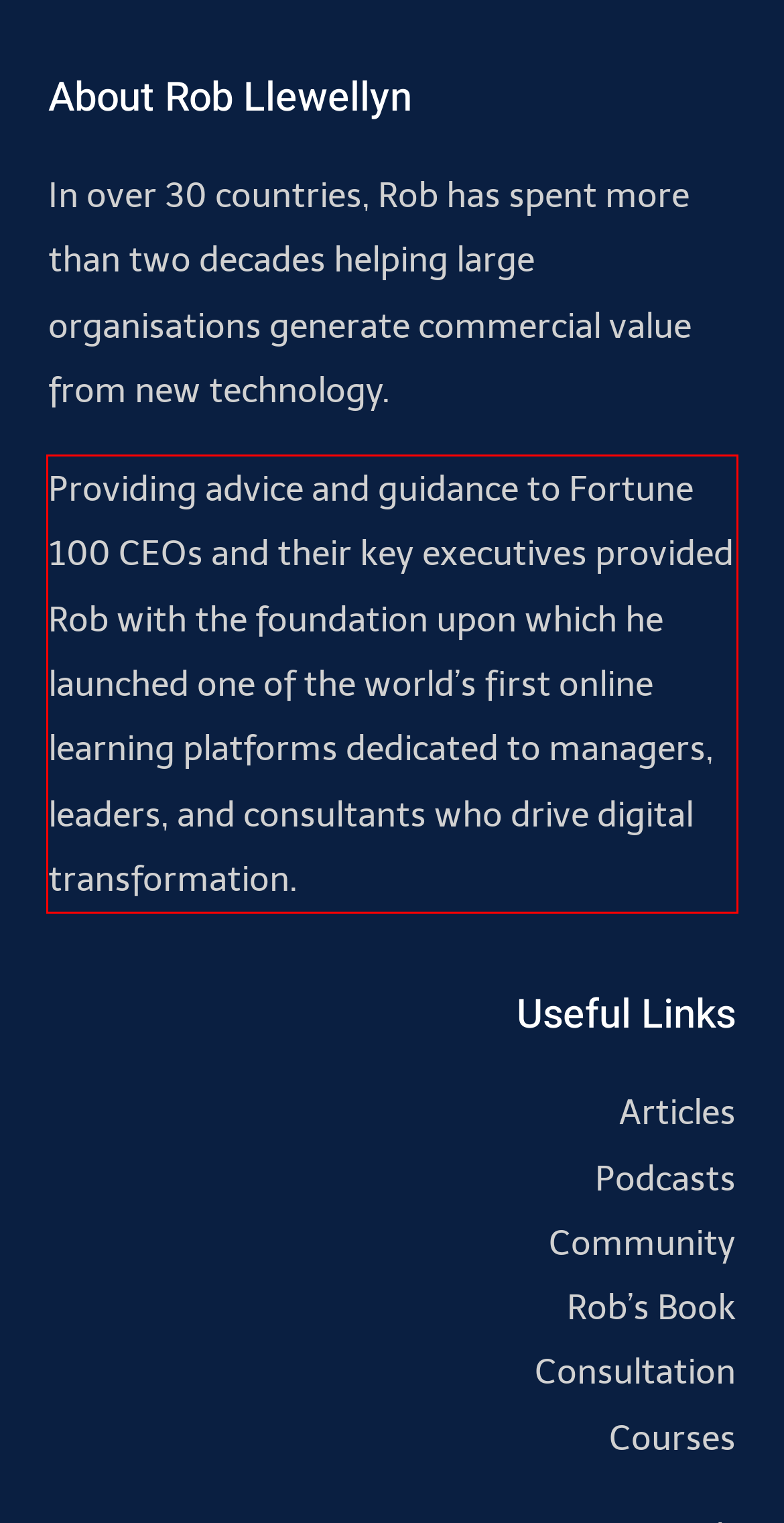You are presented with a webpage screenshot featuring a red bounding box. Perform OCR on the text inside the red bounding box and extract the content.

Providing advice and guidance to Fortune 100 CEOs and their key executives provided Rob with the foundation upon which he launched one of the world’s first online learning platforms dedicated to managers, leaders, and consultants who drive digital transformation.